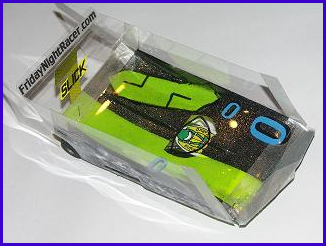What is the name of the website associated with the slot car?
Could you give a comprehensive explanation in response to this question?

The website associated with the slot car is FridayNightRacer.com, which is indicated by the branding on the display case. This suggests that the car is specifically designed for racing enthusiasts associated with the Friday Night Racer community.